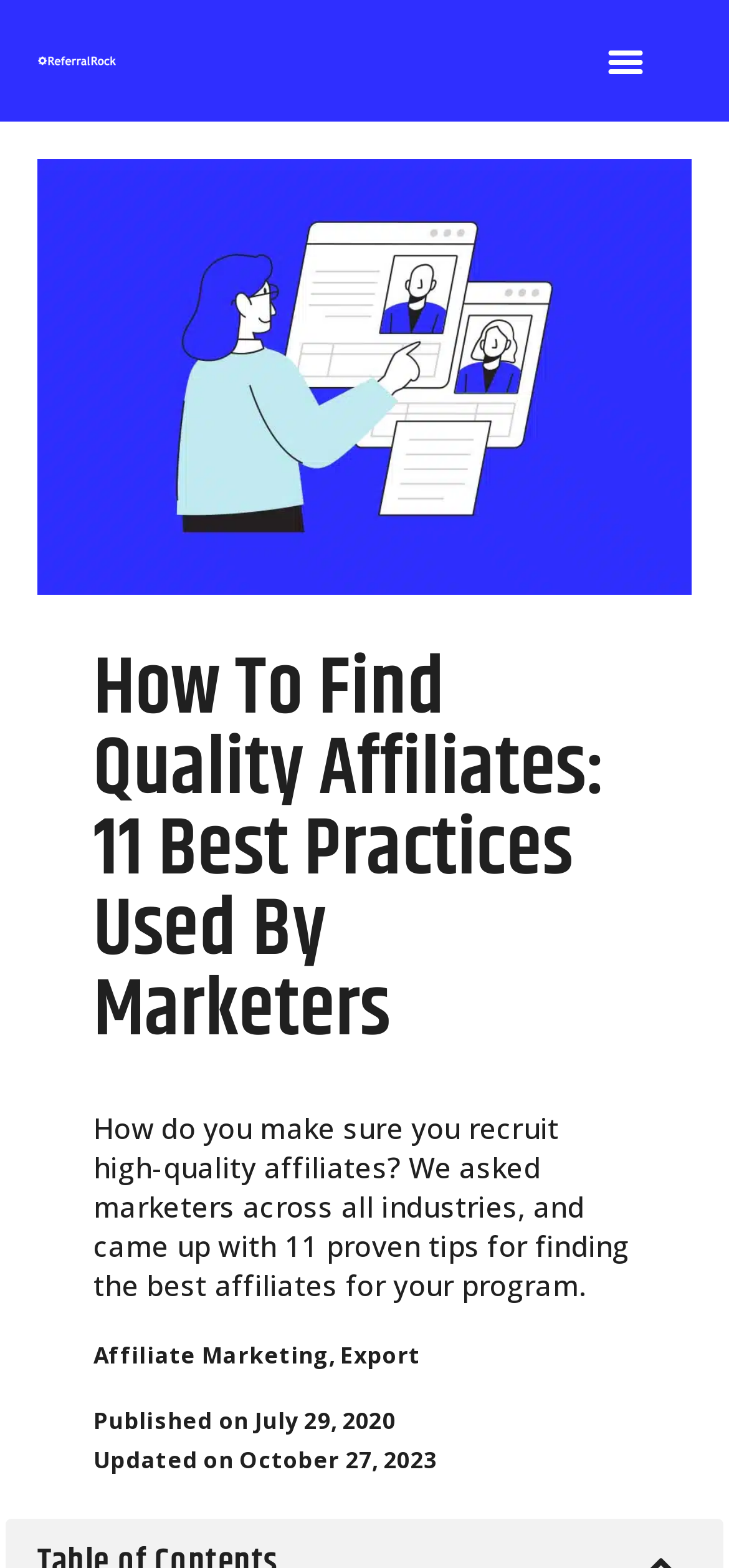Locate the bounding box of the user interface element based on this description: "Menu".

[0.82, 0.021, 0.897, 0.057]